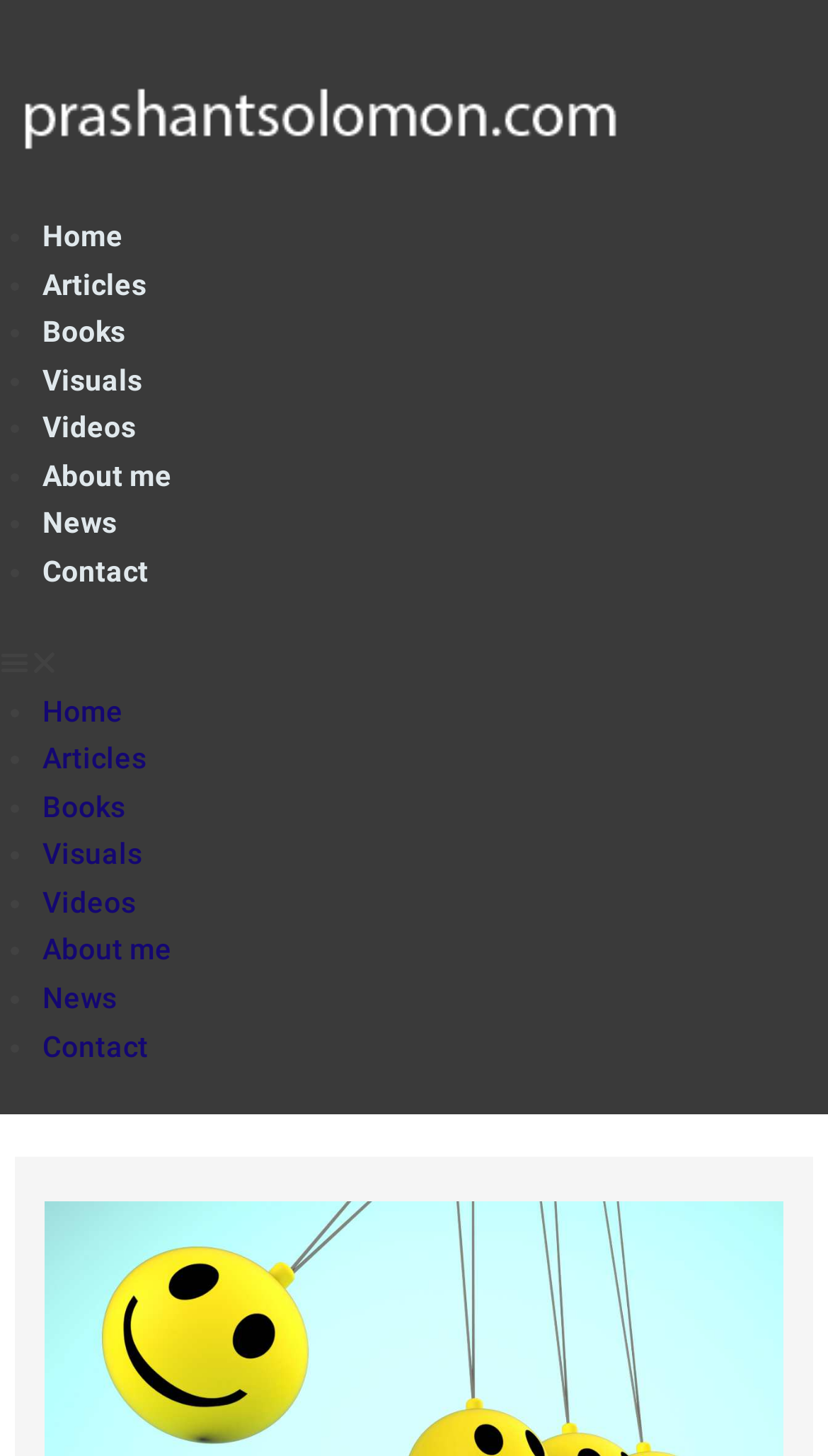Answer the question in one word or a short phrase:
What is the first menu item?

Home